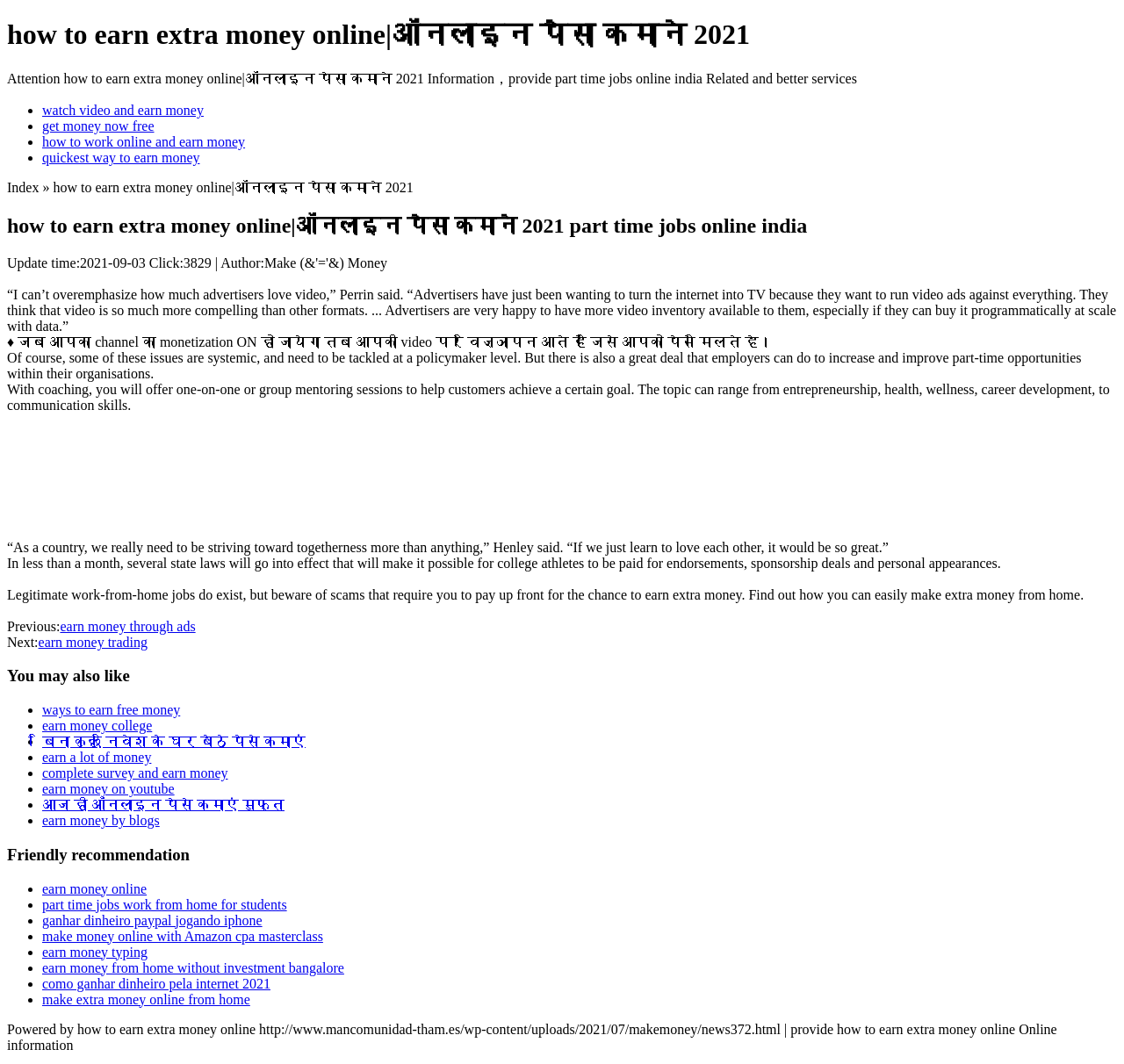Give a short answer using one word or phrase for the question:
What is the topic of this webpage?

Earning extra money online